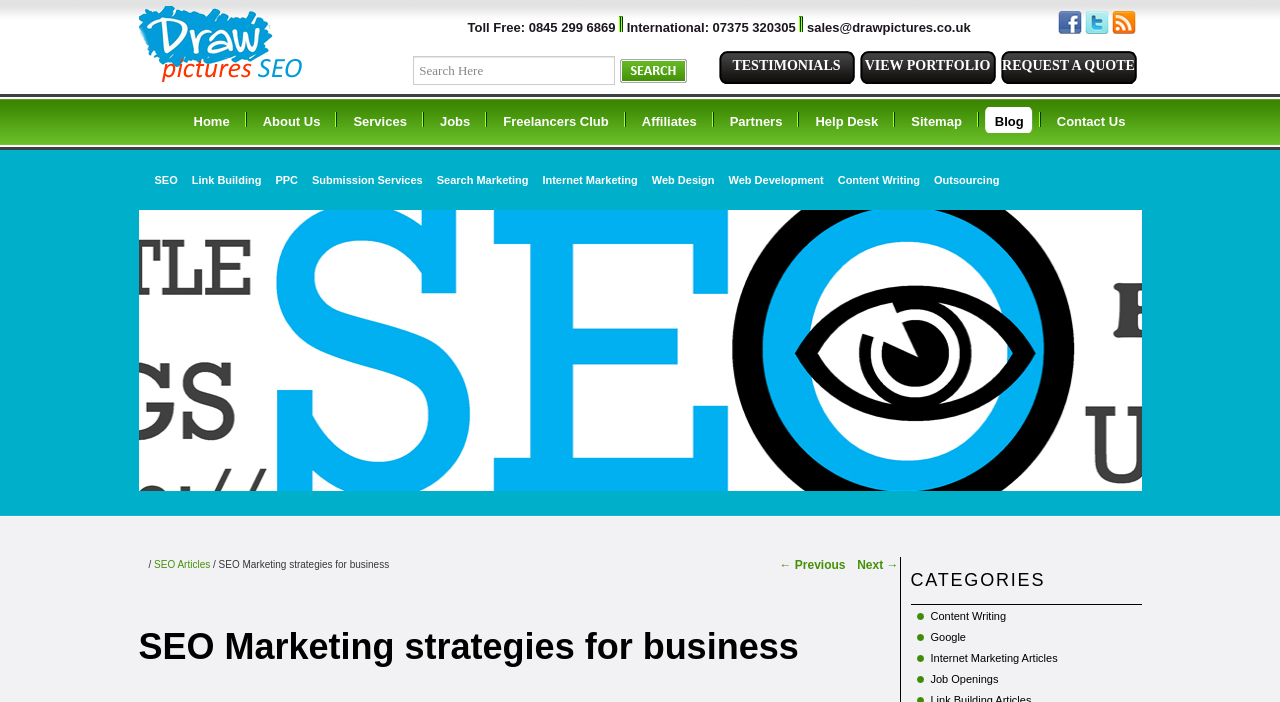Locate the UI element described by Next → in the provided webpage screenshot. Return the bounding box coordinates in the format (top-left x, top-left y, bottom-right x, bottom-right y), ensuring all values are between 0 and 1.

[0.67, 0.795, 0.702, 0.815]